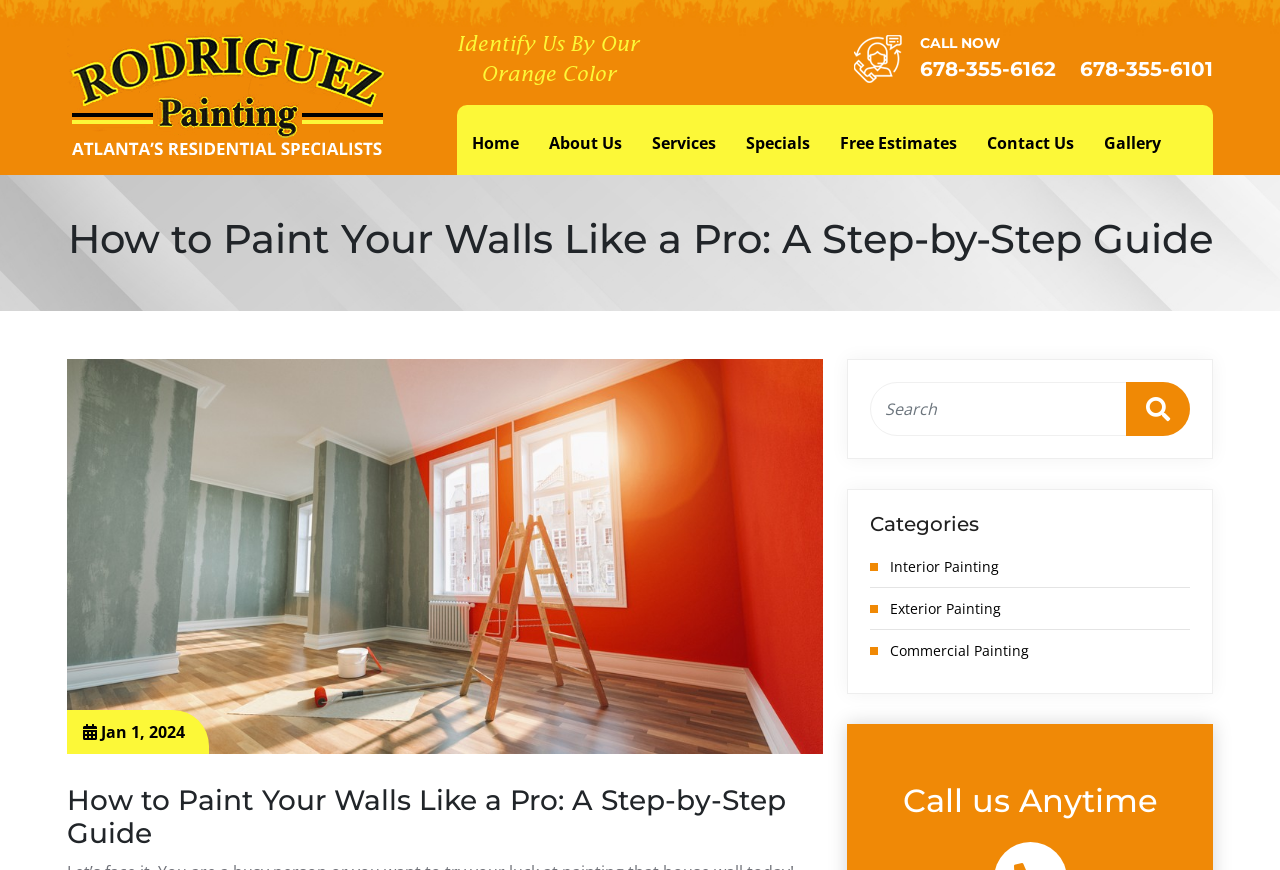Determine the bounding box coordinates of the clickable area required to perform the following instruction: "call 678-355-6162". The coordinates should be represented as four float numbers between 0 and 1: [left, top, right, bottom].

[0.719, 0.066, 0.825, 0.093]